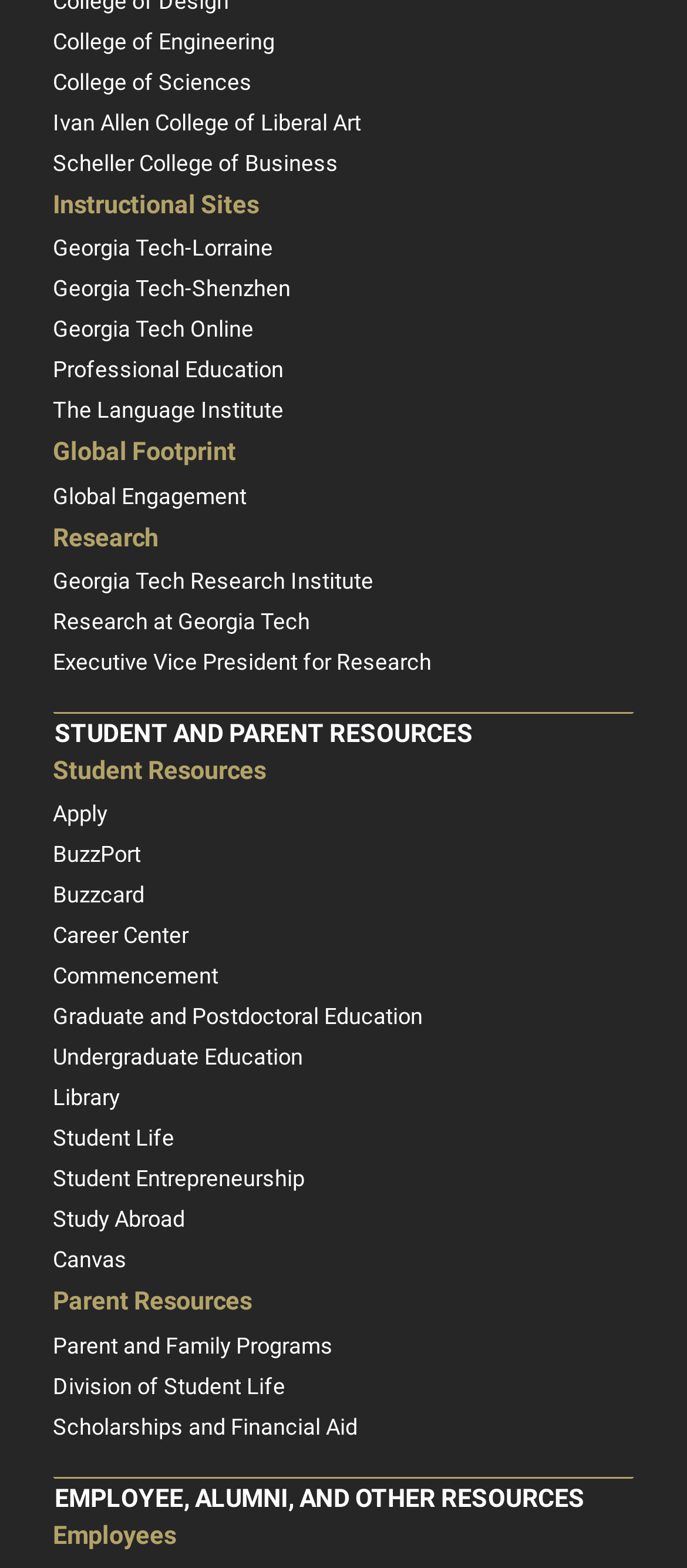Locate the bounding box coordinates of the clickable element to fulfill the following instruction: "Check out the Library". Provide the coordinates as four float numbers between 0 and 1 in the format [left, top, right, bottom].

[0.077, 0.692, 0.923, 0.71]